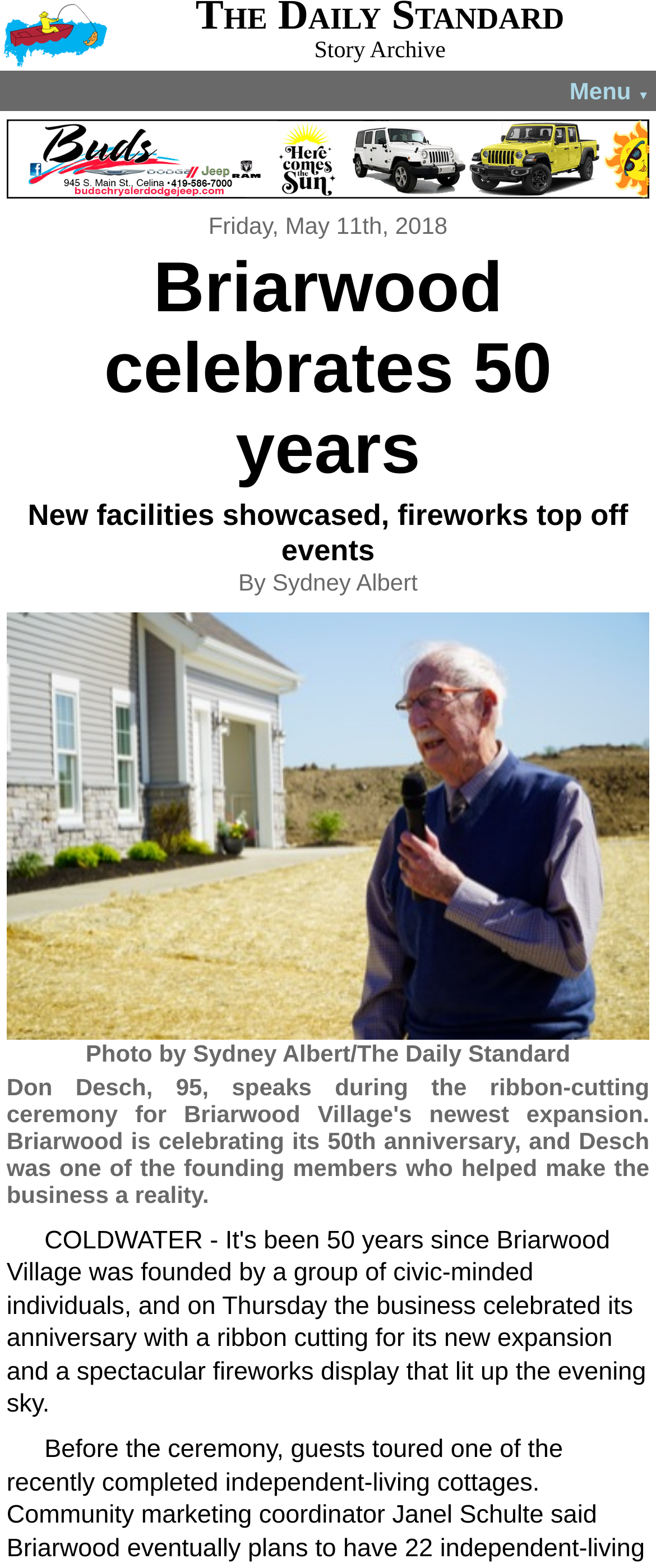Provide the bounding box coordinates of the HTML element described as: "Menu ▼". The bounding box coordinates should be four float numbers between 0 and 1, i.e., [left, top, right, bottom].

[0.0, 0.045, 1.0, 0.071]